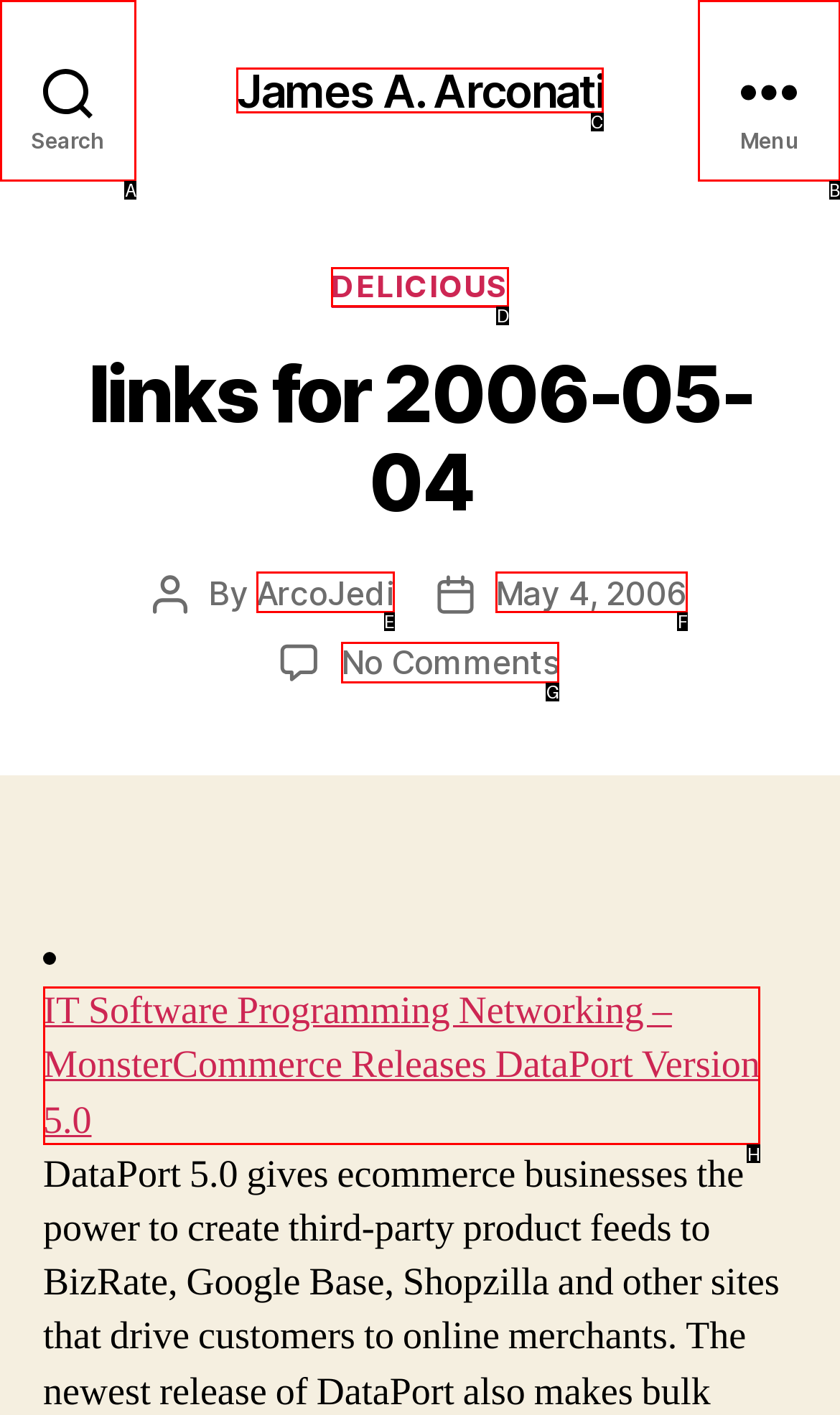Tell me which UI element to click to fulfill the given task: Search. Respond with the letter of the correct option directly.

A